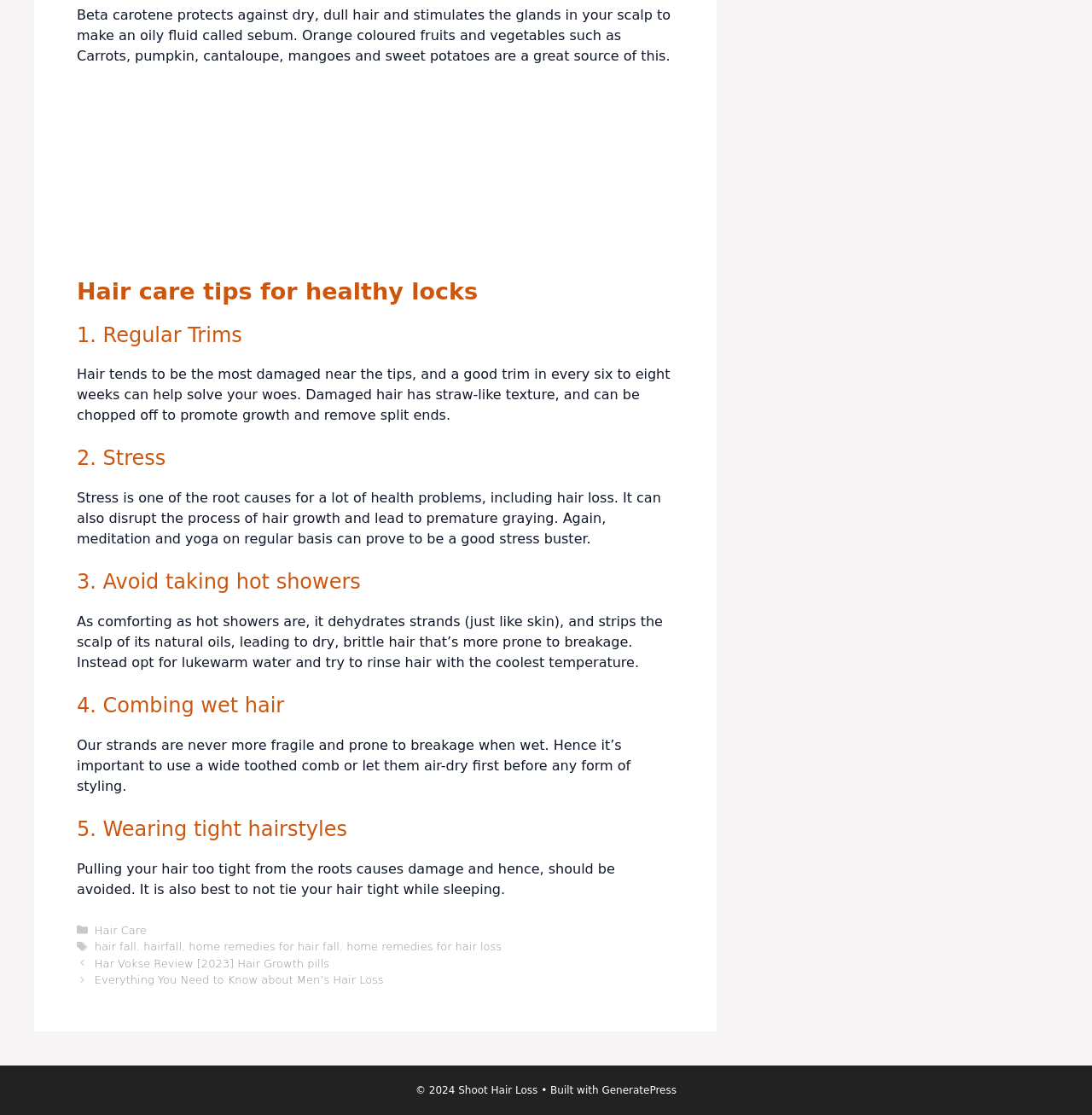Locate the bounding box coordinates of the clickable part needed for the task: "Visit 'GeneratePress' website".

[0.551, 0.972, 0.62, 0.983]